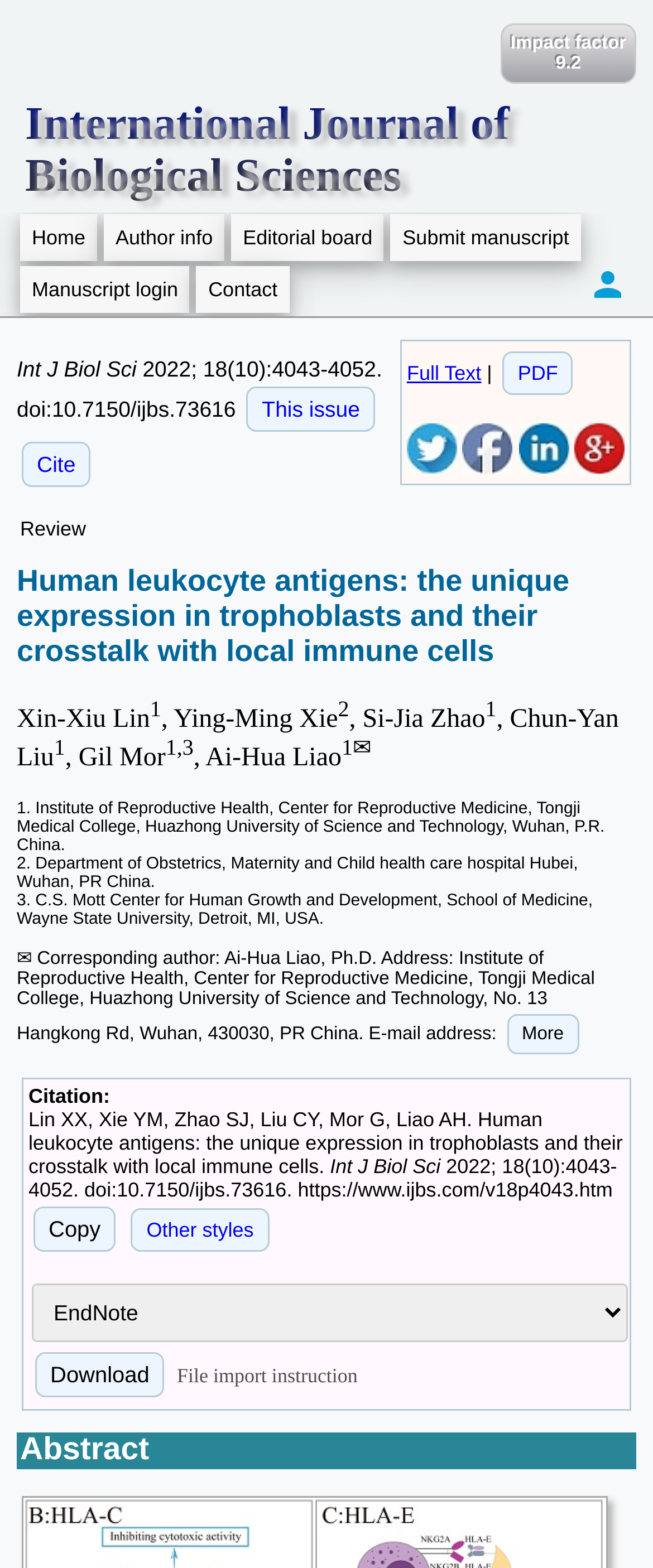Locate the coordinates of the bounding box for the clickable region that fulfills this instruction: "Click on the 'PDF' link".

[0.77, 0.224, 0.878, 0.252]